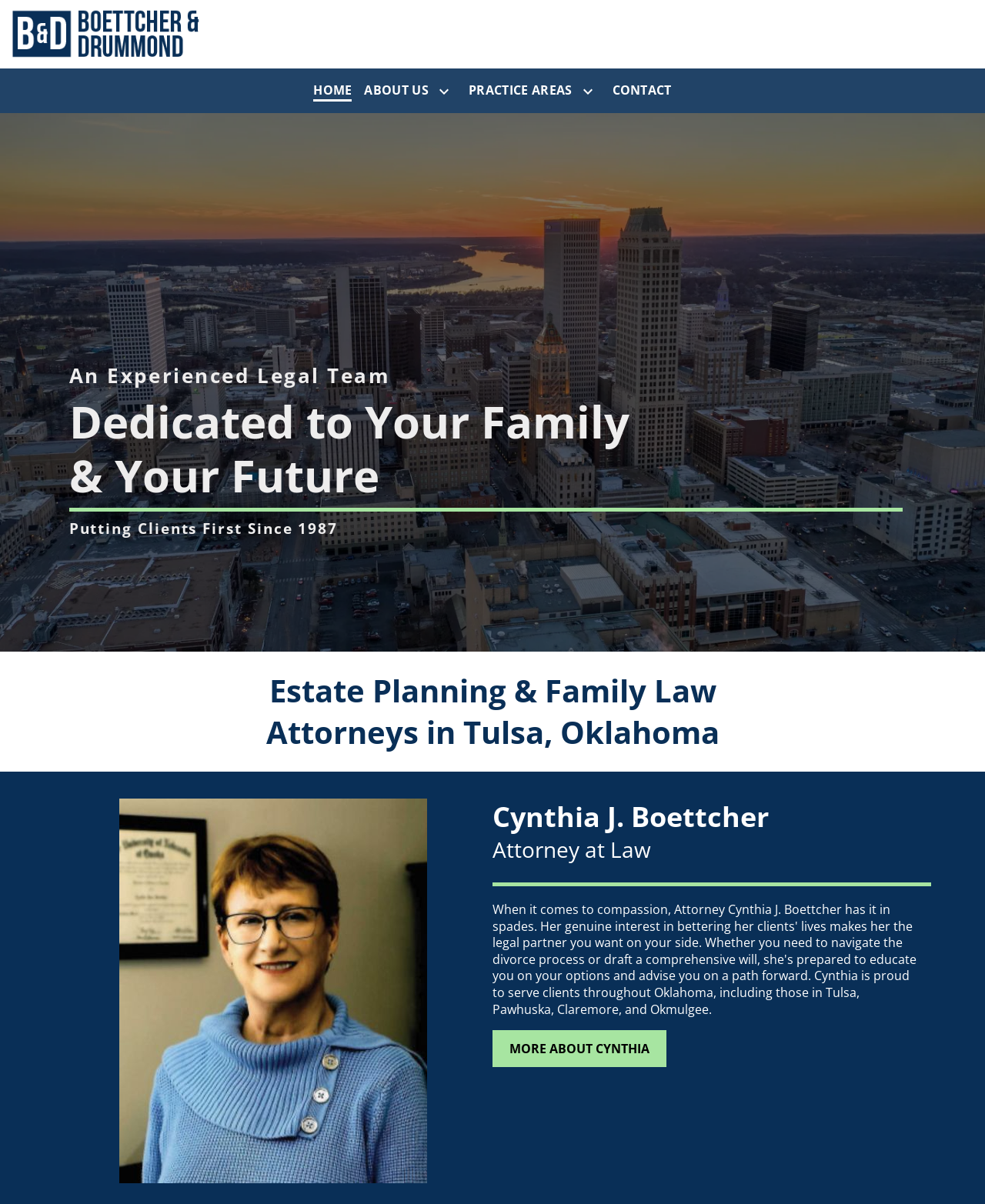Please specify the coordinates of the bounding box for the element that should be clicked to carry out this instruction: "go to home page". The coordinates must be four float numbers between 0 and 1, formatted as [left, top, right, bottom].

[0.012, 0.005, 0.207, 0.052]